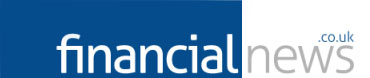What is the tone of the Financial News logo?
Using the image, provide a detailed and thorough answer to the question.

The modern typeface and color scheme of the Financial News logo convey a professional and contemporary tone, suggesting that the publication is a trusted and reliable source of financial information and insights.